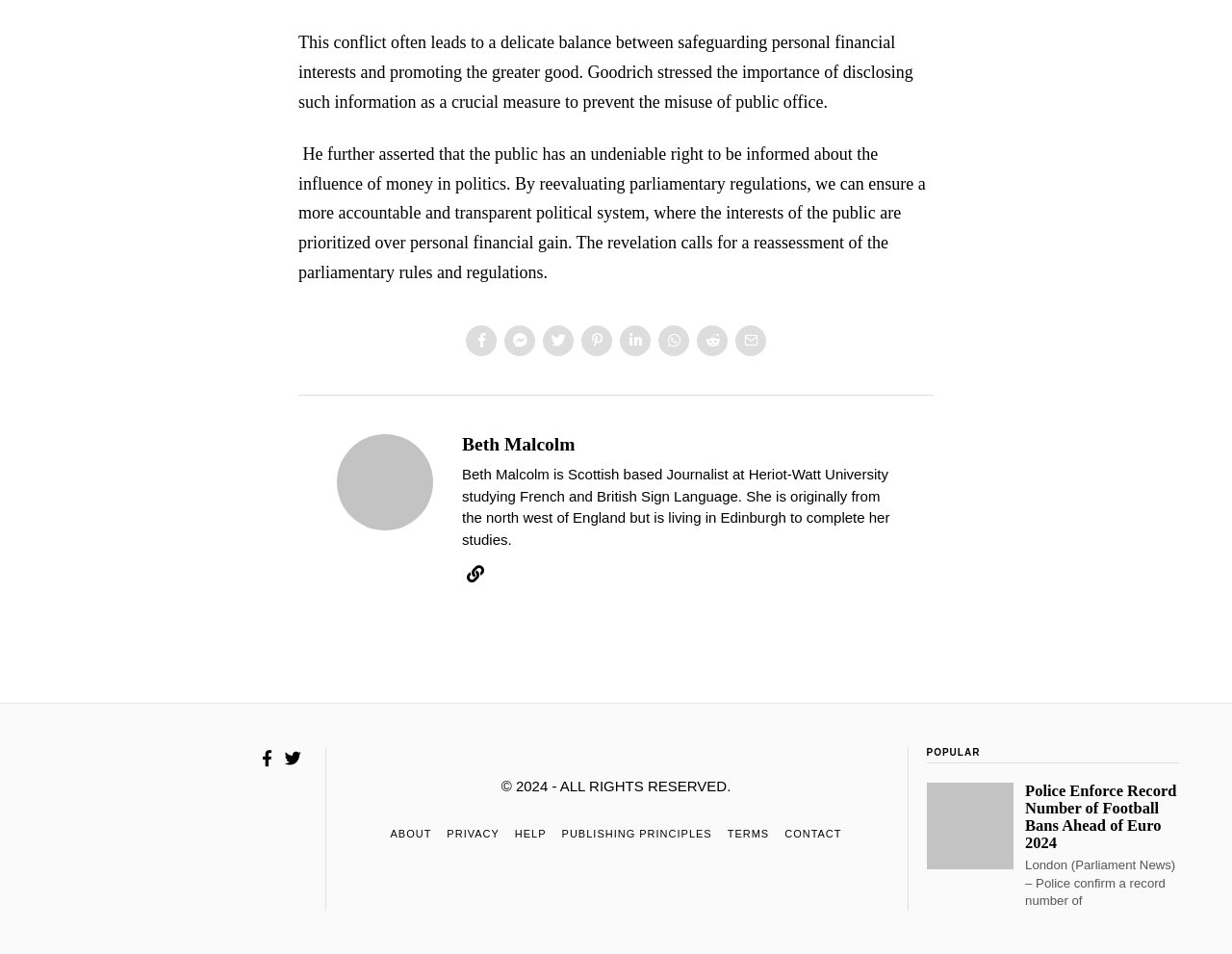Locate the bounding box coordinates of the element to click to perform the following action: 'Click the link to Beth Malcolm's profile'. The coordinates should be given as four float values between 0 and 1, in the form of [left, top, right, bottom].

[0.375, 0.455, 0.727, 0.477]